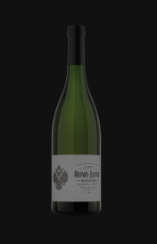What is the name of the wine?
Please answer the question with as much detail as possible using the screenshot.

The caption states that the name 'Abrau-Jur' is 'prominently displayed on the label' of the wine bottle, indicating that this is the name of the wine.